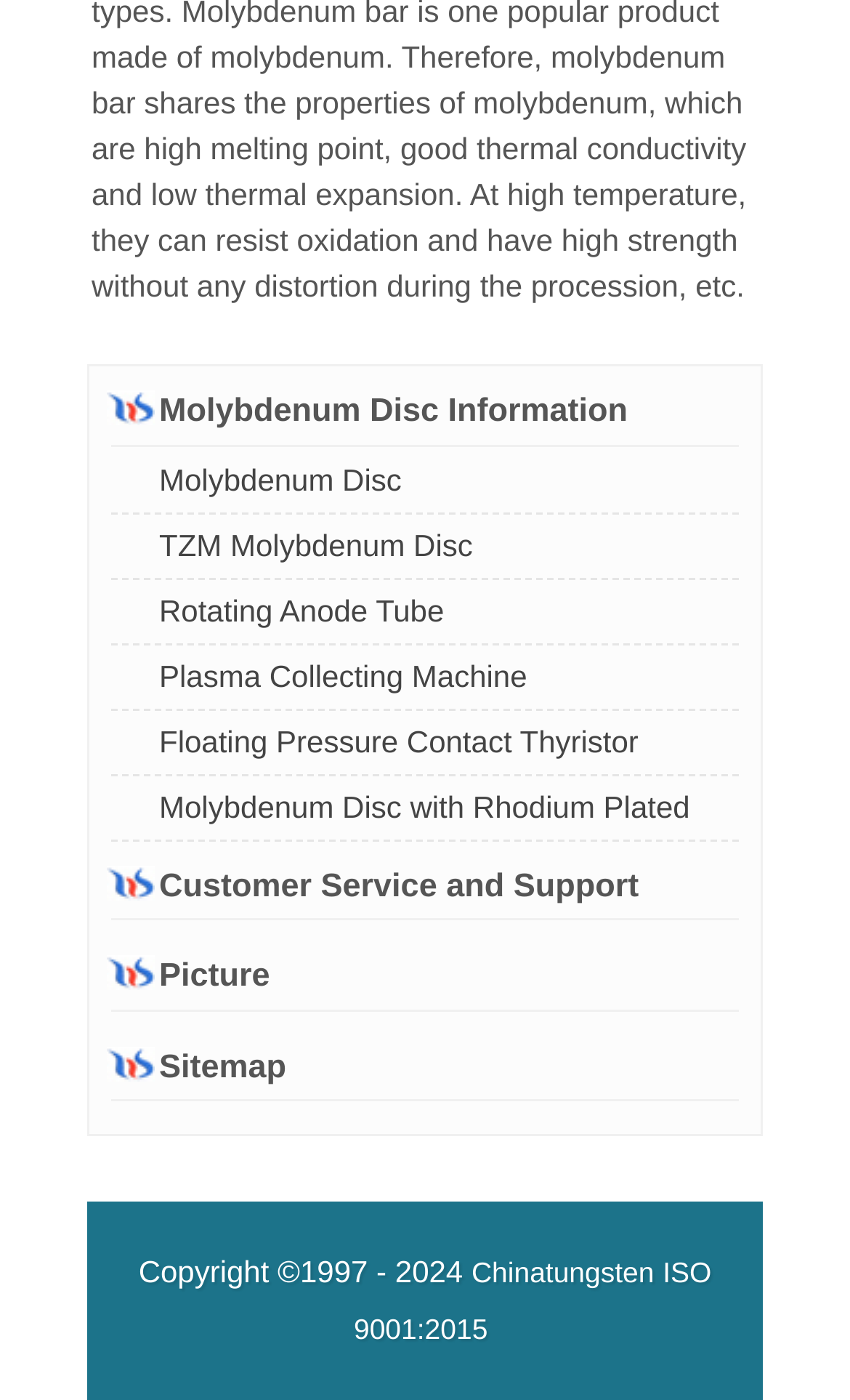Give the bounding box coordinates for this UI element: "Molybdenum Disc with Rhodium Plated". The coordinates should be four float numbers between 0 and 1, arranged as [left, top, right, bottom].

[0.141, 0.561, 0.819, 0.593]